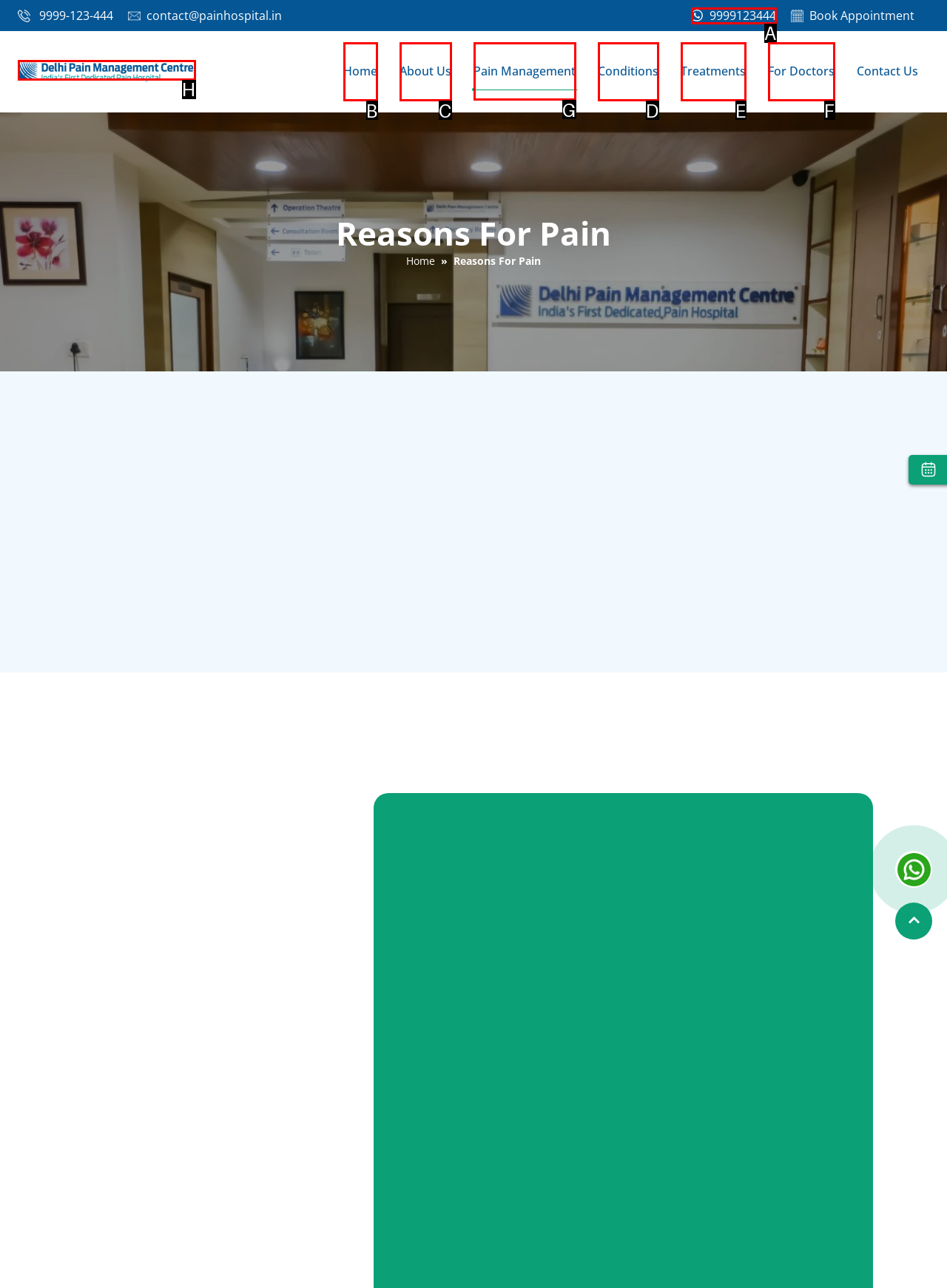Based on the choices marked in the screenshot, which letter represents the correct UI element to perform the task: Click on the 'Home' link?

None